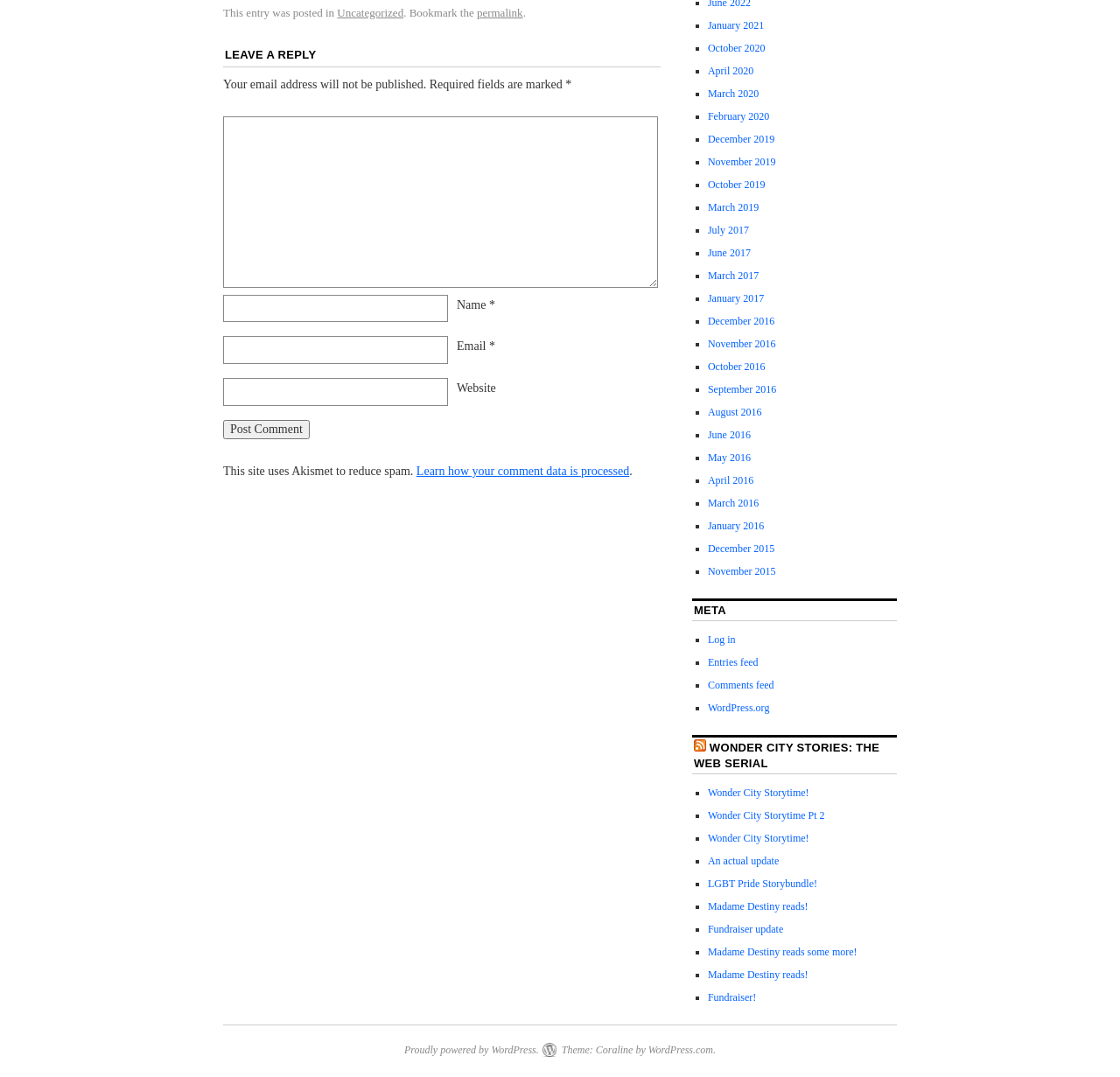Please provide the bounding box coordinates for the UI element as described: "Proudly powered by WordPress.". The coordinates must be four floats between 0 and 1, represented as [left, top, right, bottom].

[0.361, 0.969, 0.481, 0.98]